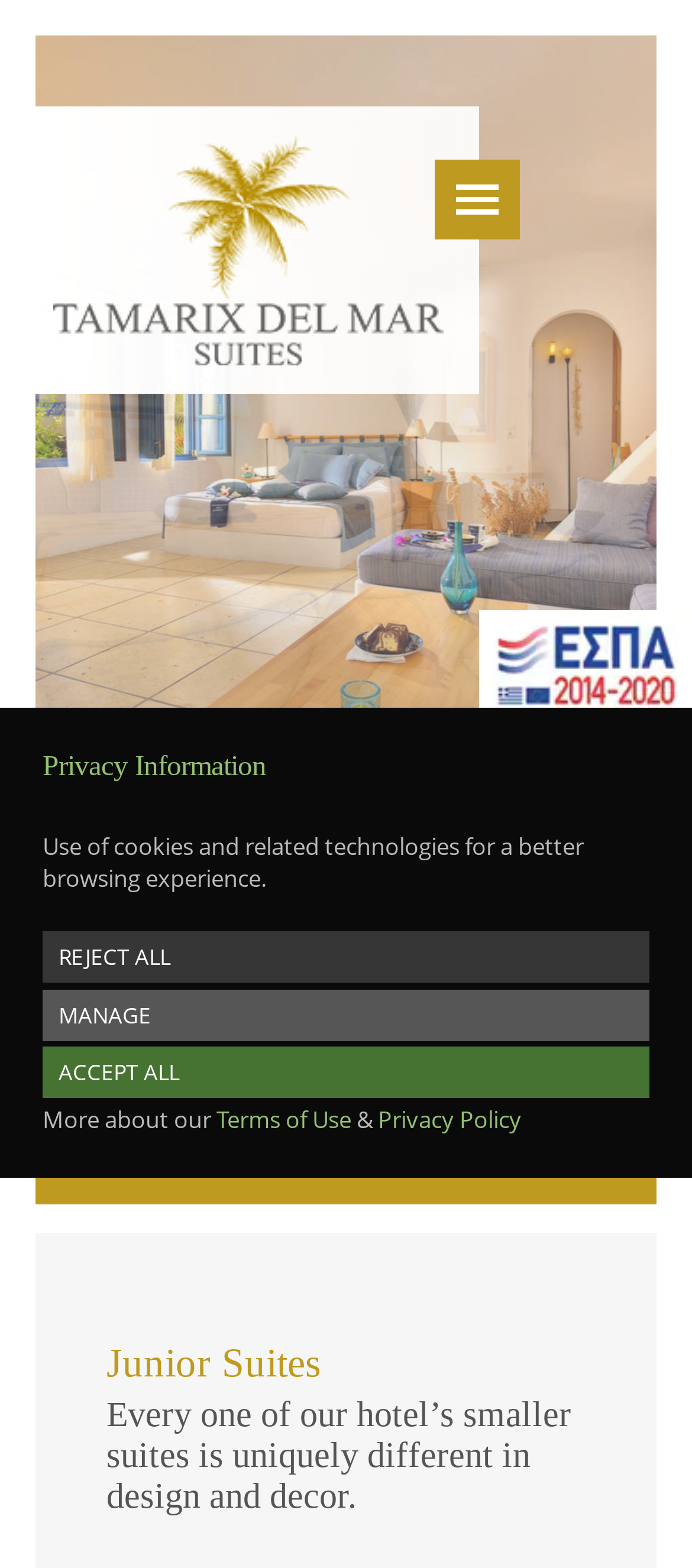Could you find the bounding box coordinates of the clickable area to complete this instruction: "Click the BOOK NOW button"?

[0.051, 0.711, 0.949, 0.768]